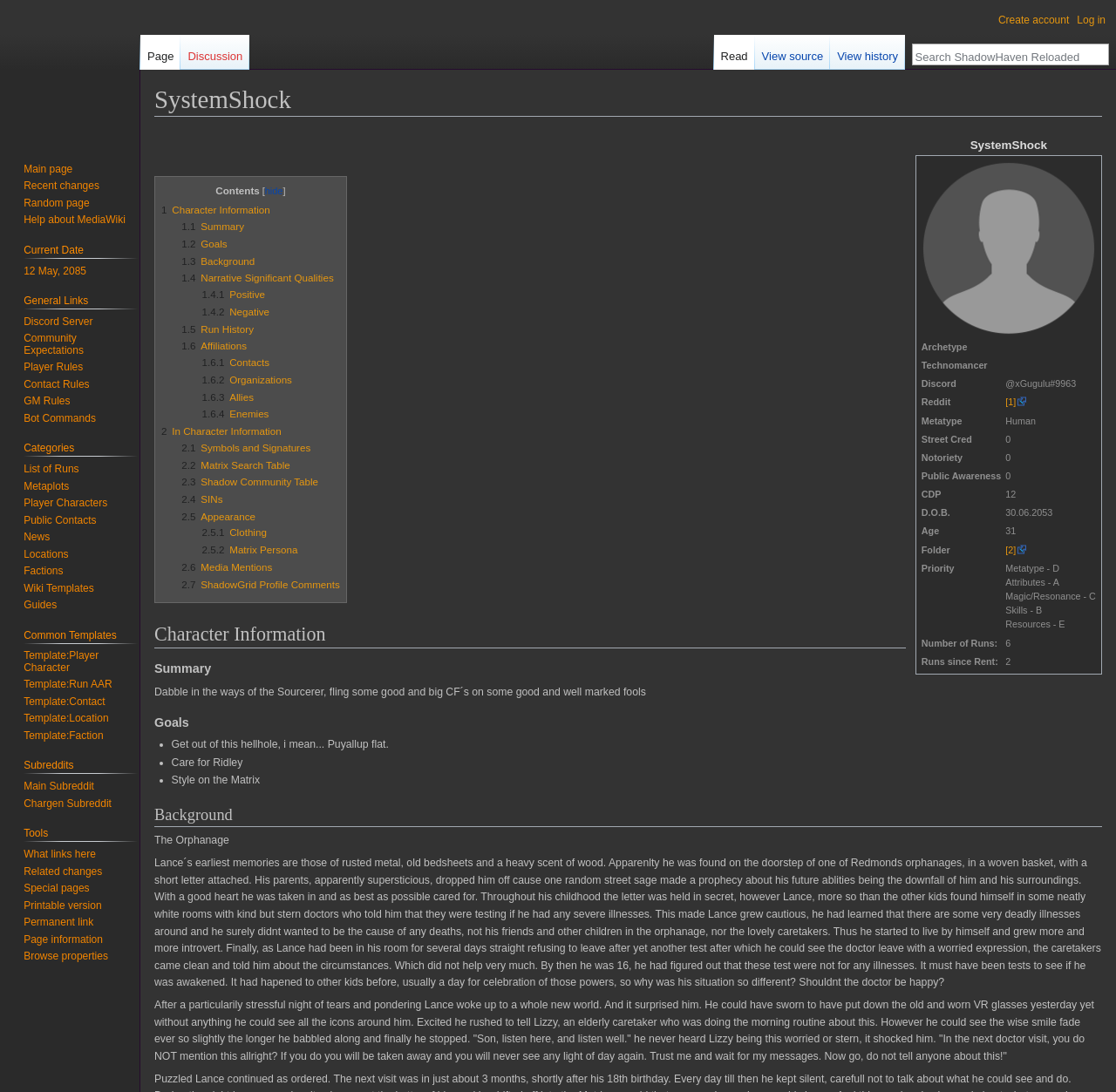Please give a concise answer to this question using a single word or phrase: 
What is the name of the character?

SystemShock